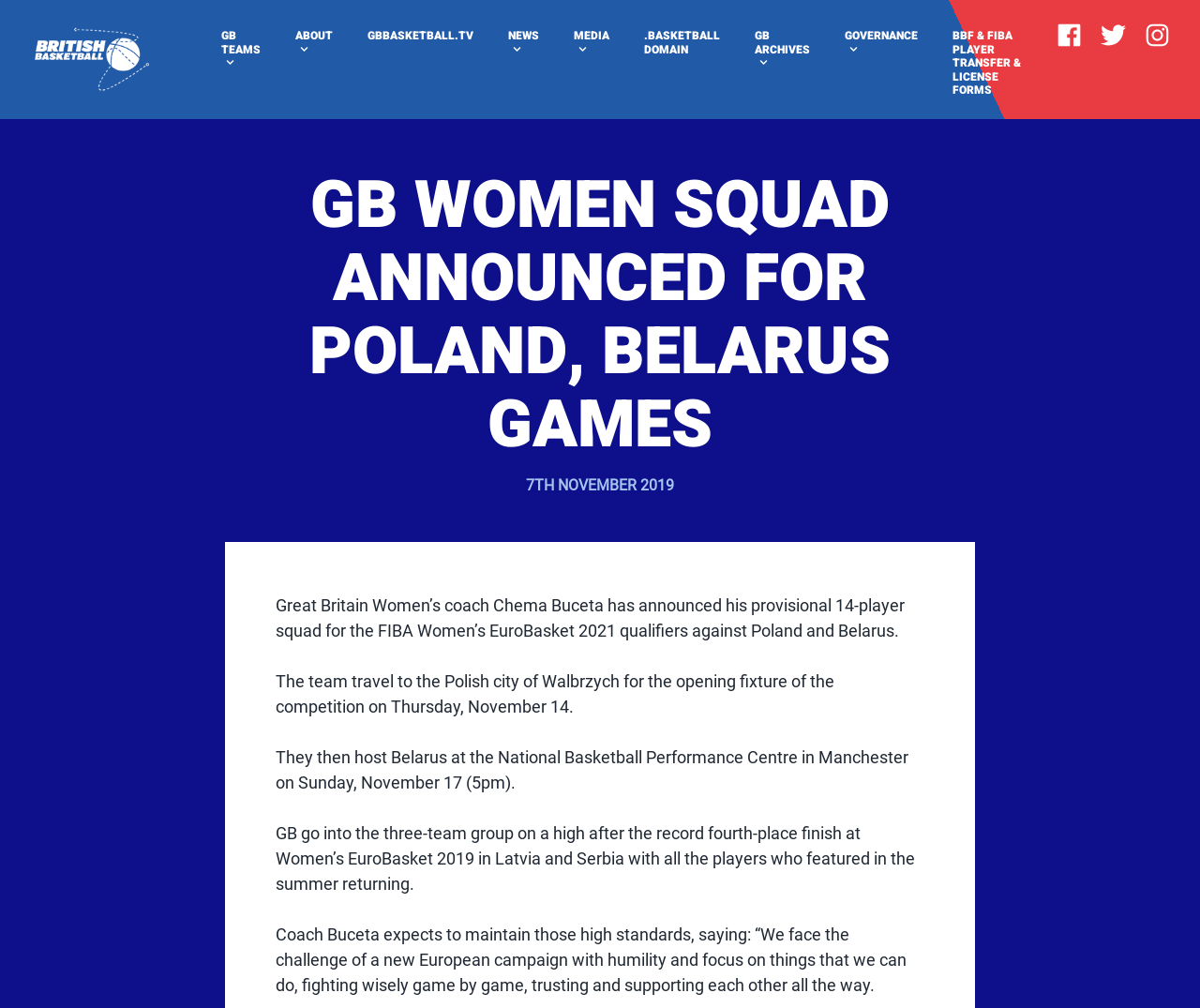Find the bounding box coordinates of the area that needs to be clicked in order to achieve the following instruction: "Search for something". The coordinates should be specified as four float numbers between 0 and 1, i.e., [left, top, right, bottom].

[0.979, 0.037, 1.0, 0.081]